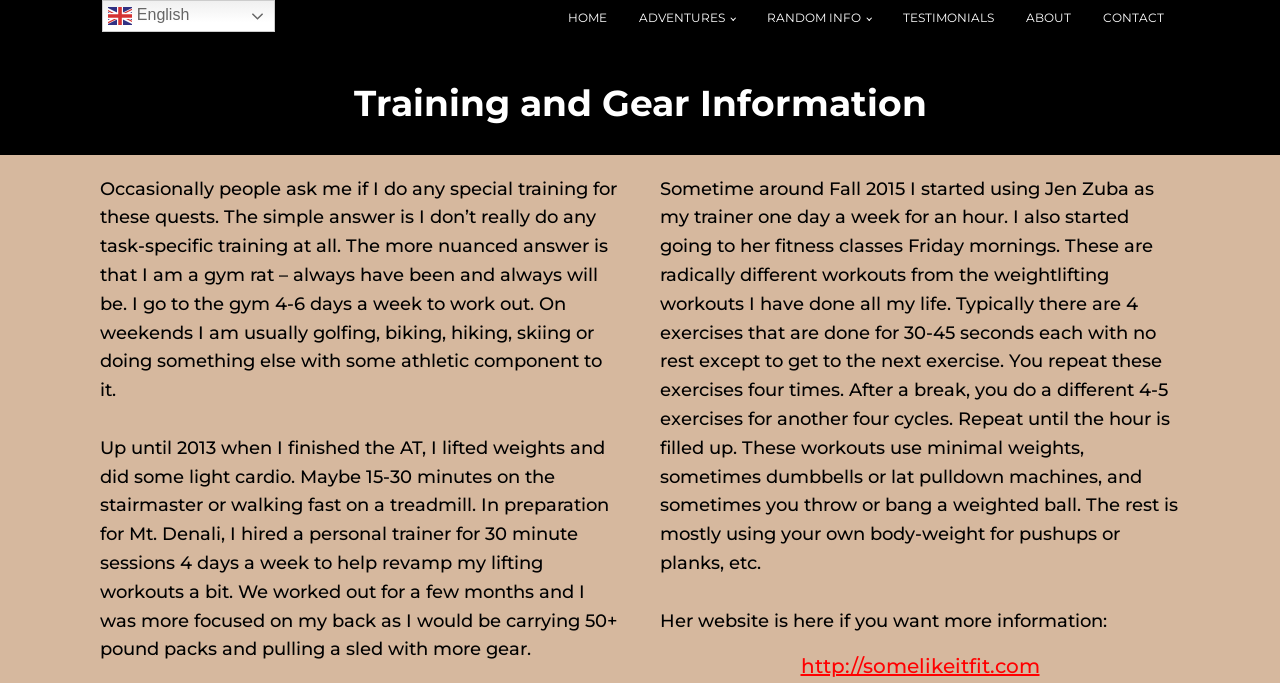Identify the bounding box coordinates of the specific part of the webpage to click to complete this instruction: "Click on 'Enamelled Flat Wire'".

None